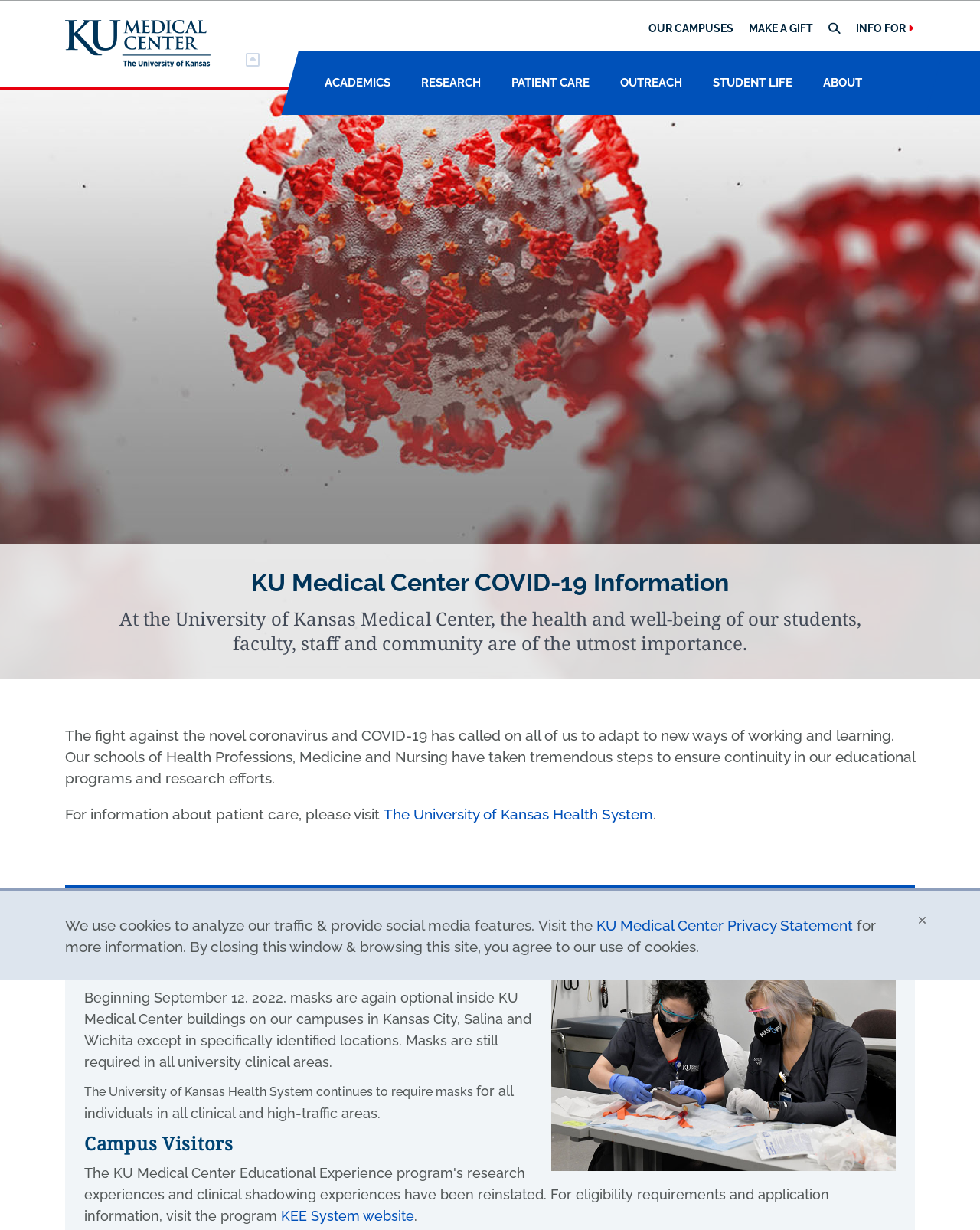What is the search keyword input field for?
Respond to the question with a single word or phrase according to the image.

Search within this section or all sites